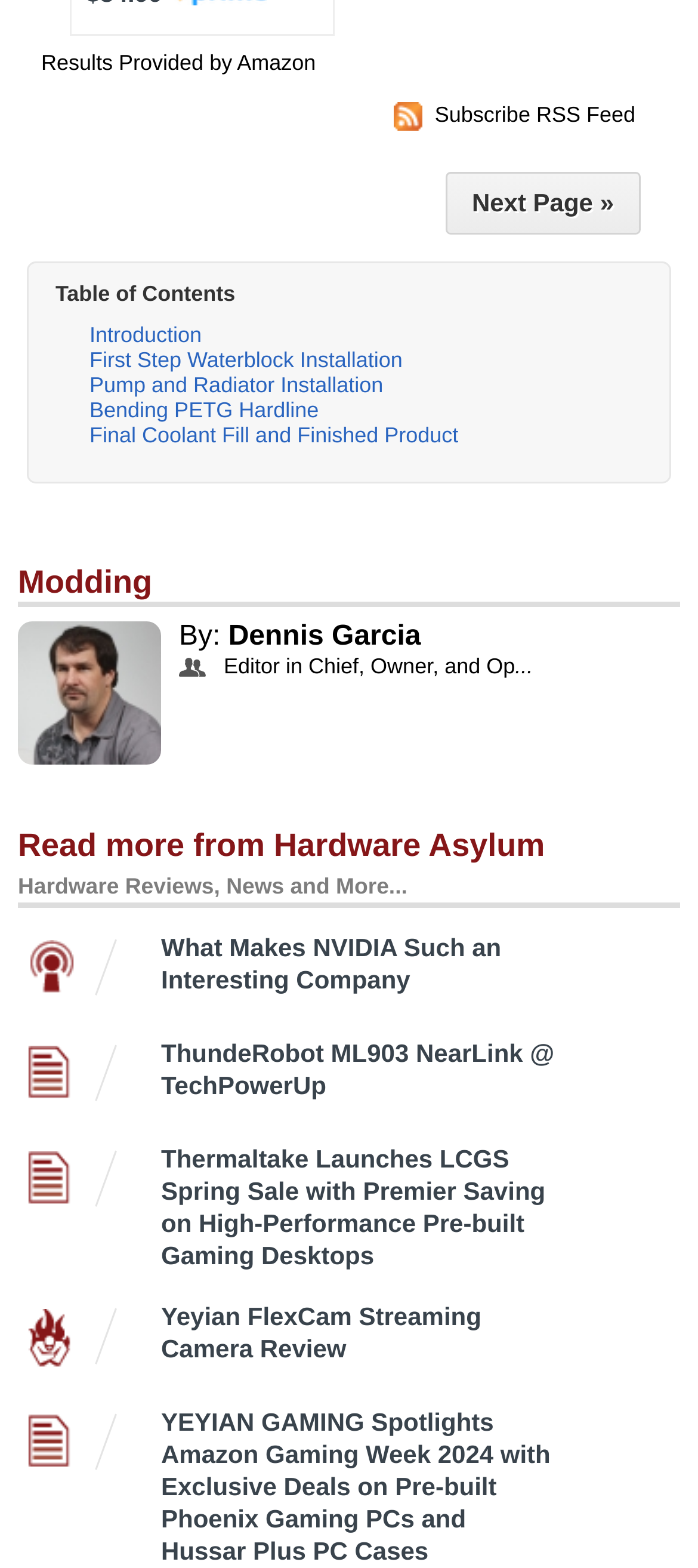Pinpoint the bounding box coordinates of the element to be clicked to execute the instruction: "Read more about Introduction".

[0.108, 0.203, 0.31, 0.227]